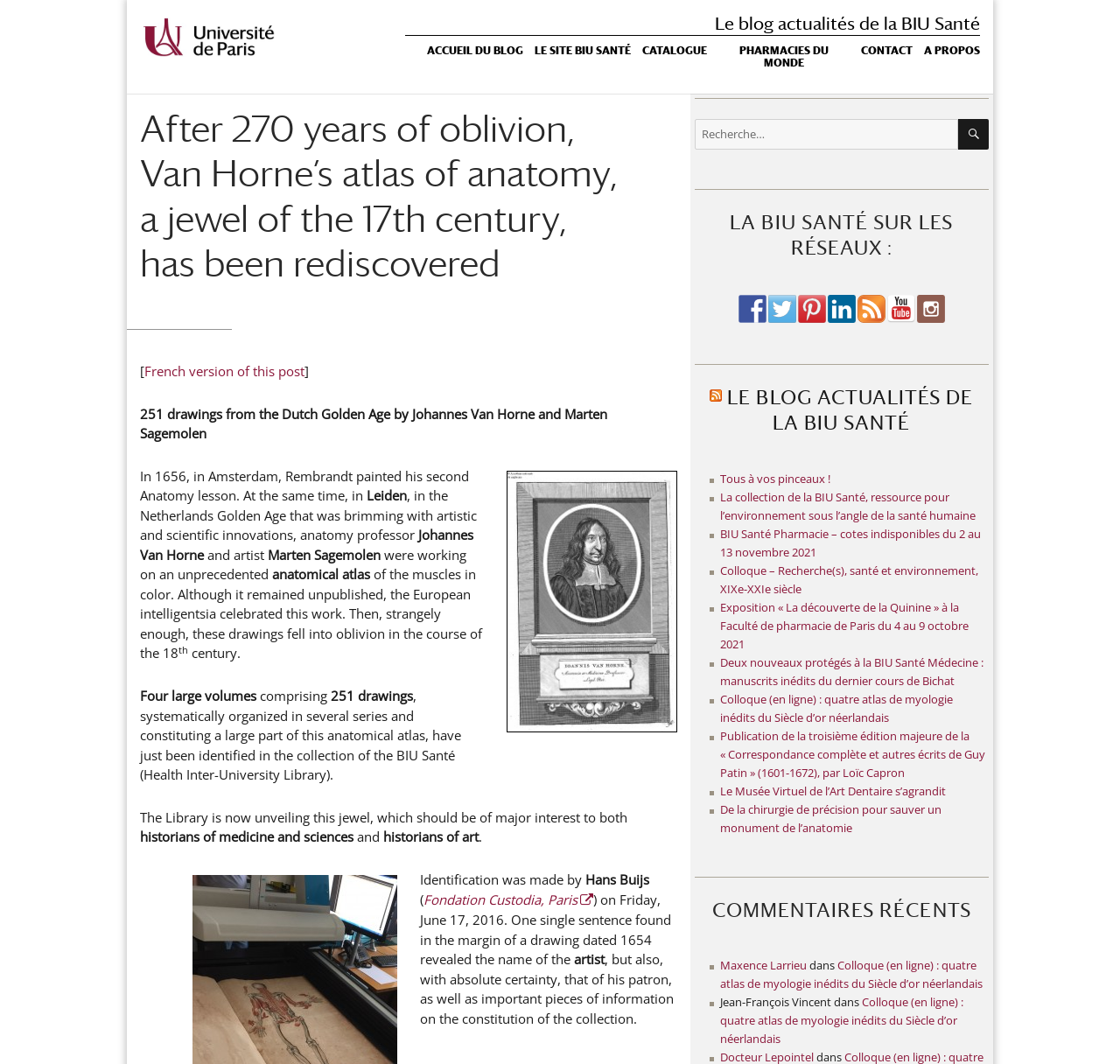Highlight the bounding box coordinates of the element that should be clicked to carry out the following instruction: "Check the date June 12, 1954 Lubbock, TX". The coordinates must be given as four float numbers ranging from 0 to 1, i.e., [left, top, right, bottom].

None